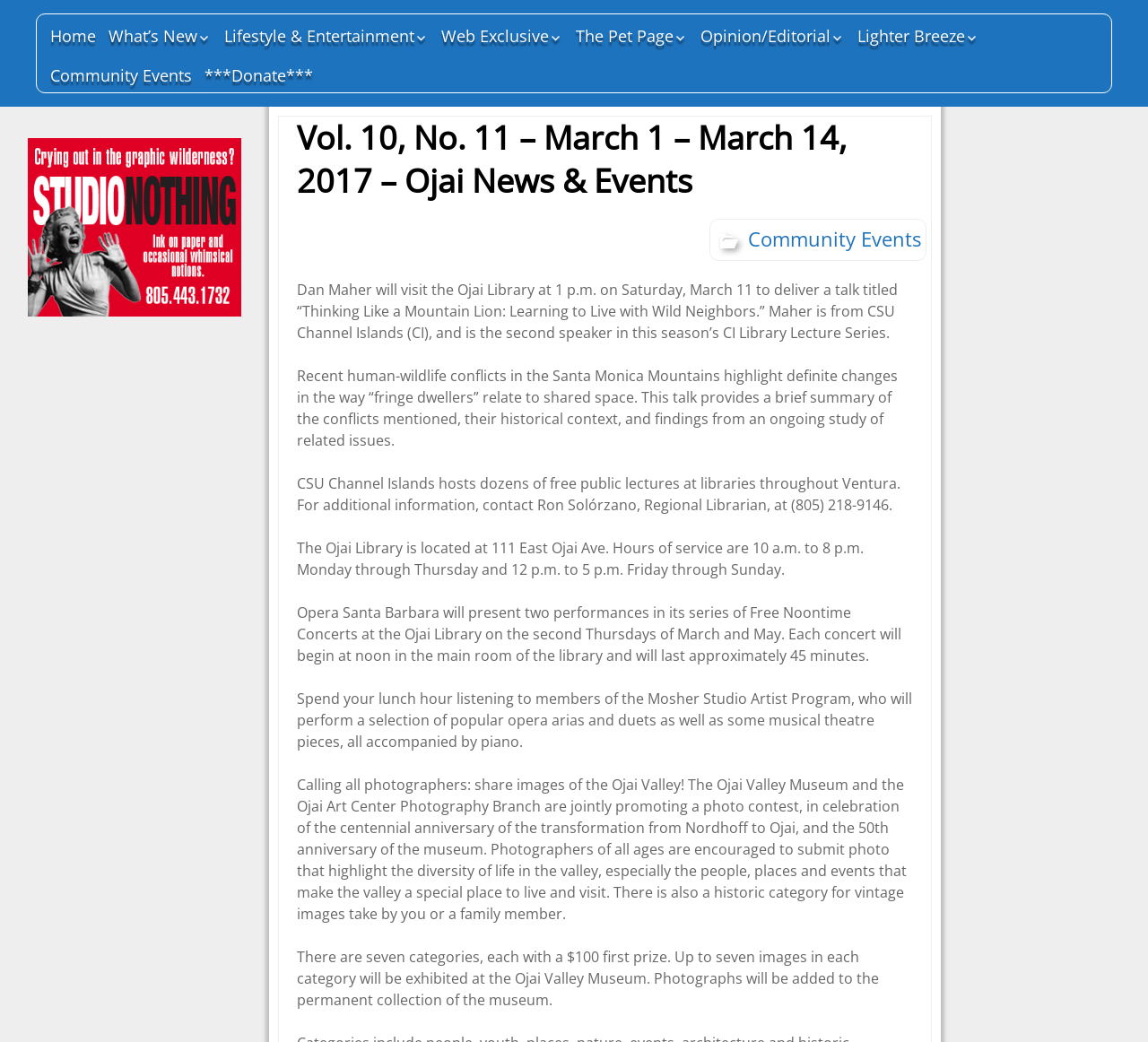Where is the Ojai Library located?
Provide a comprehensive and detailed answer to the question.

I found a StaticText element with the text 'The Ojai Library is located at 111 East Ojai Ave.' at coordinates [0.259, 0.516, 0.752, 0.556].